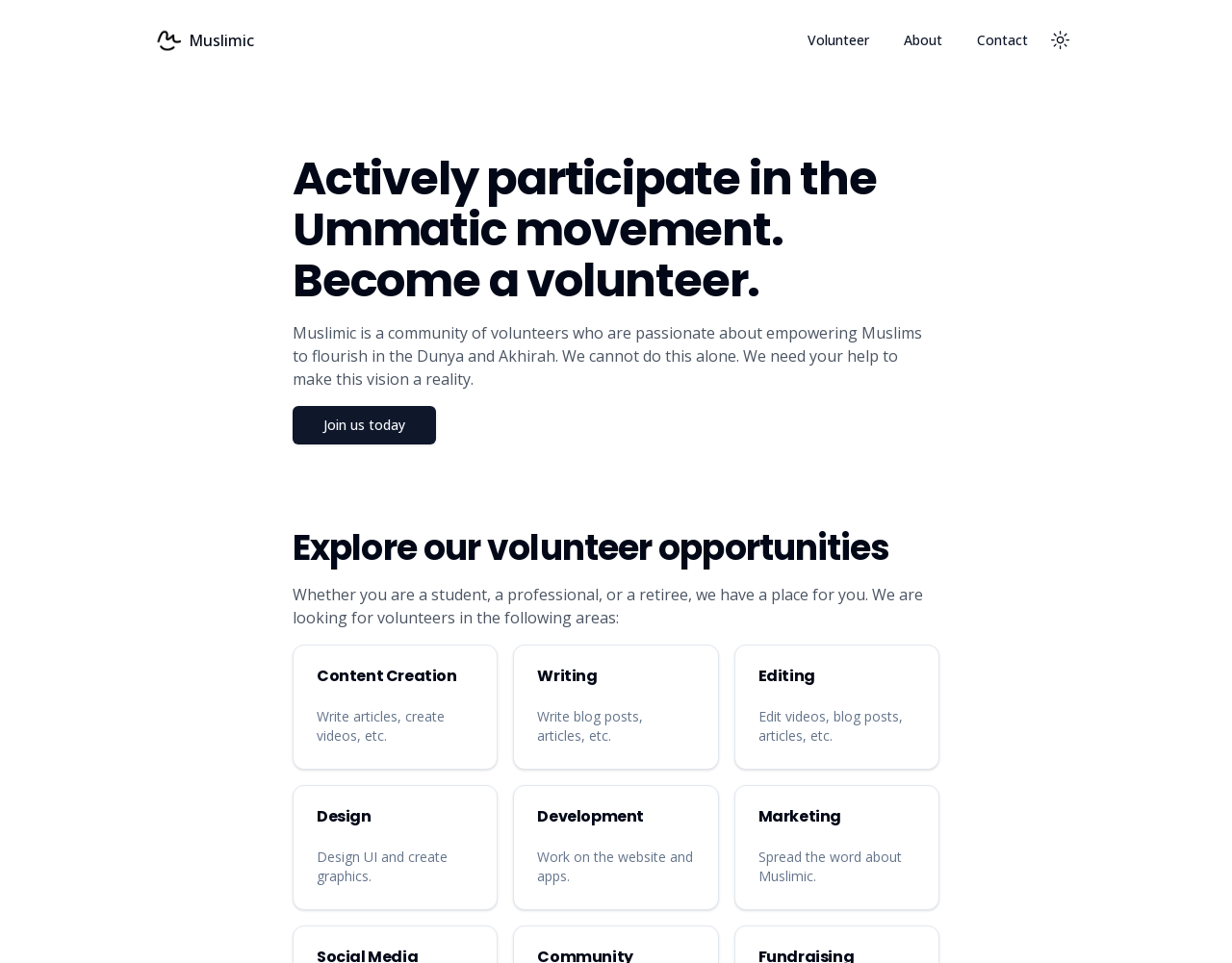Please identify the bounding box coordinates of the element I need to click to follow this instruction: "Toggle the theme".

[0.847, 0.024, 0.875, 0.06]